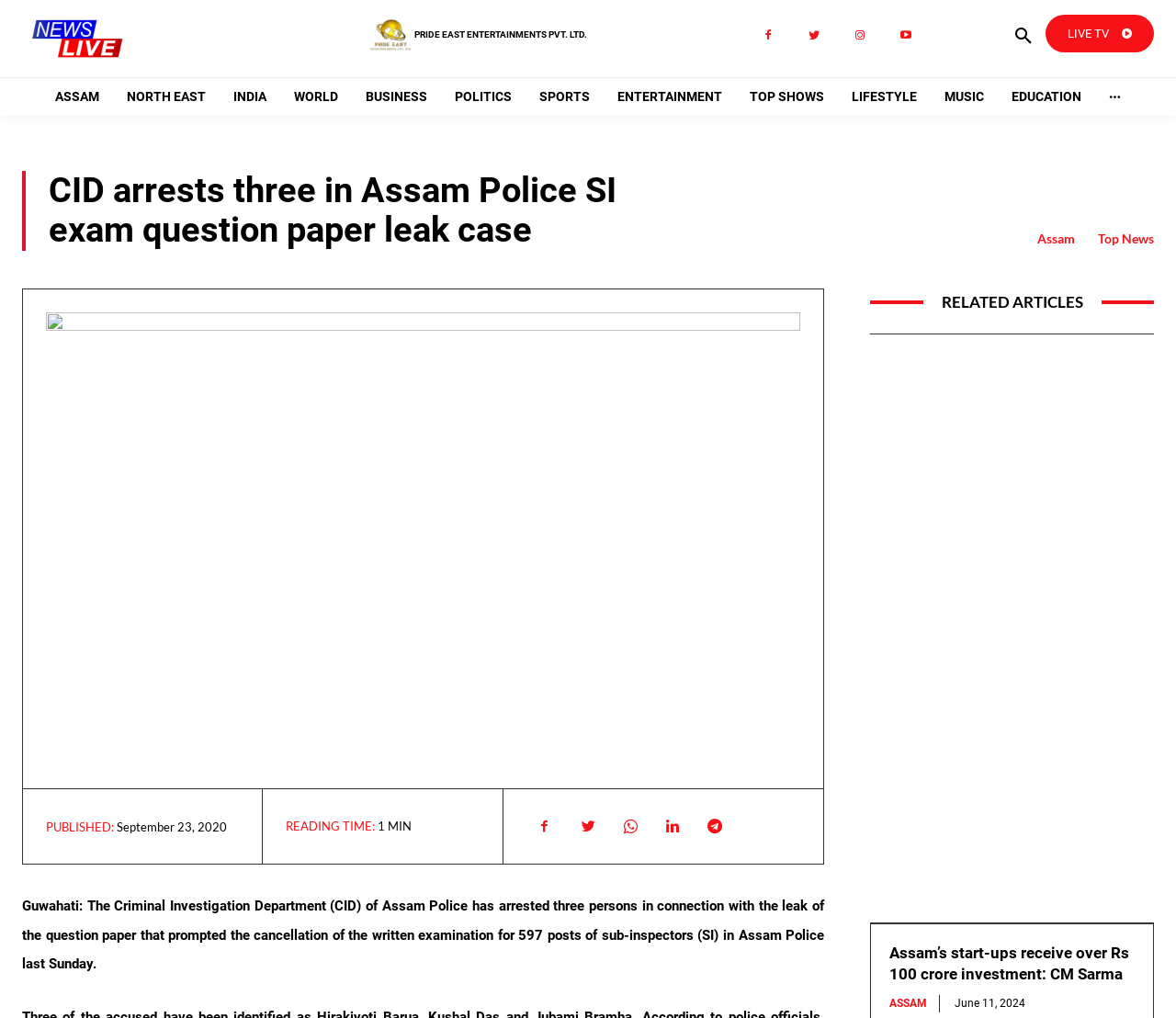Determine the bounding box coordinates for the clickable element required to fulfill the instruction: "Click the news-live-logo link". Provide the coordinates as four float numbers between 0 and 1, i.e., [left, top, right, bottom].

[0.027, 0.018, 0.242, 0.057]